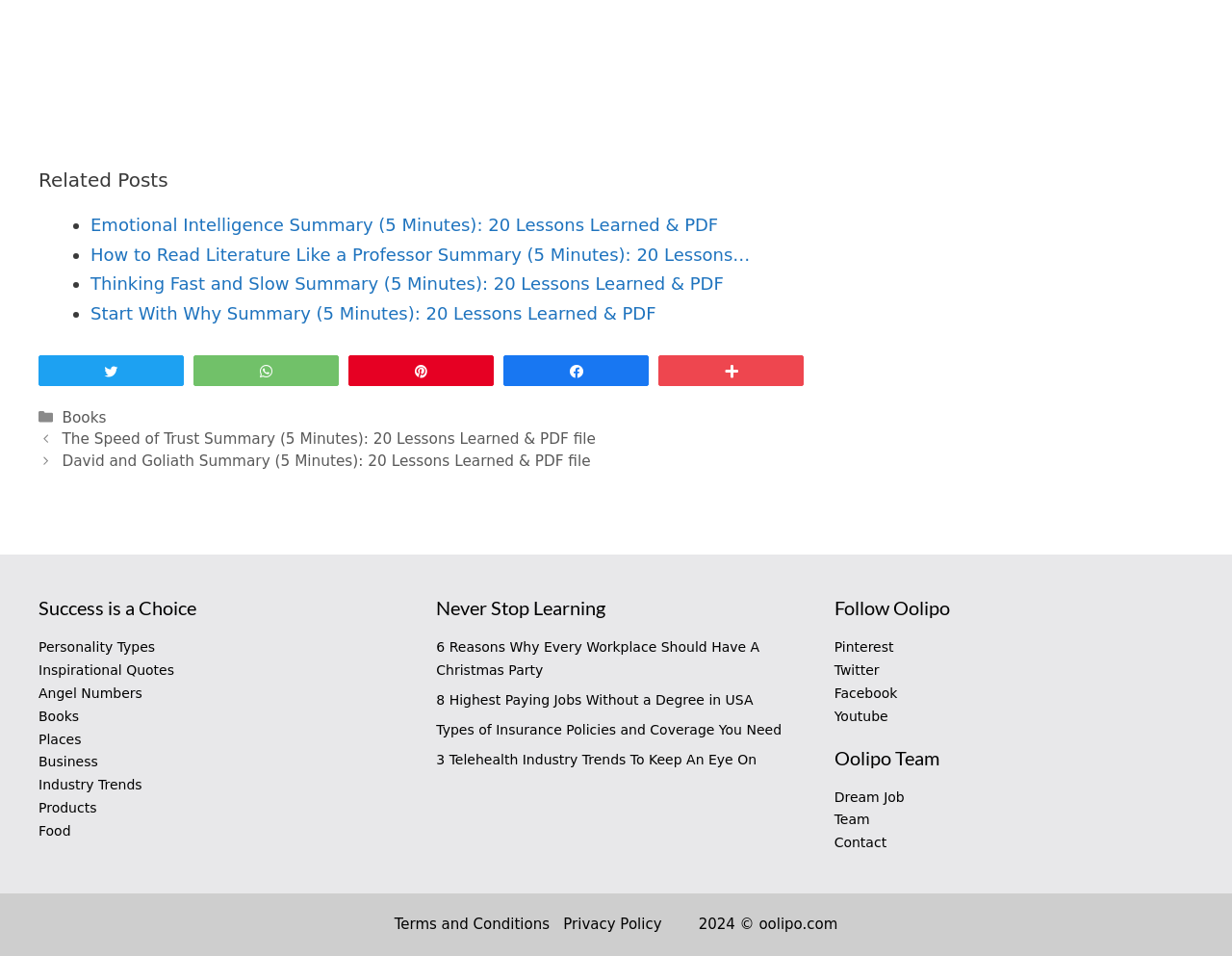Select the bounding box coordinates of the element I need to click to carry out the following instruction: "Read '6 Reasons Why Every Workplace Should Have A Christmas Party'".

[0.354, 0.669, 0.617, 0.709]